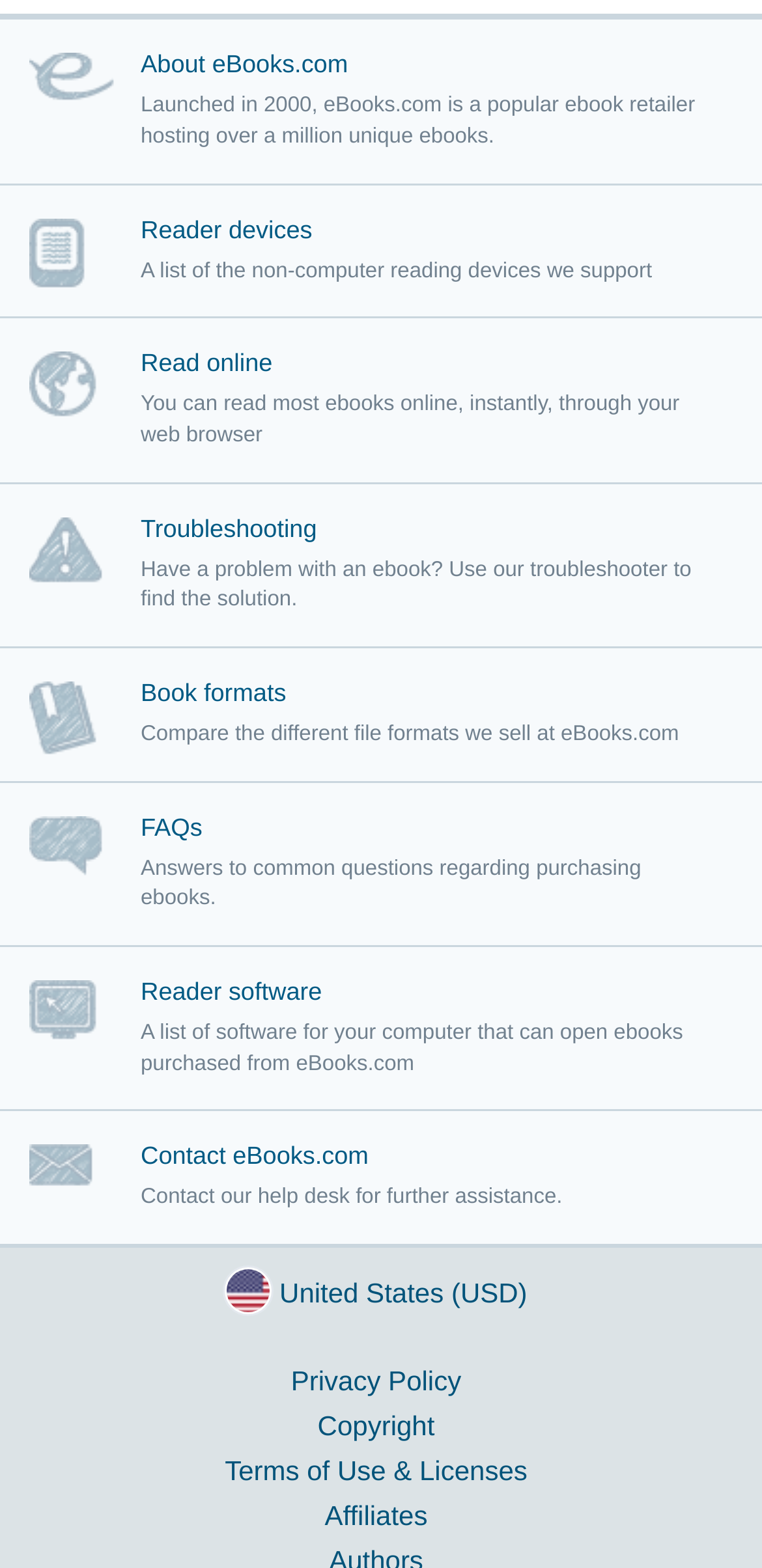Please determine the bounding box coordinates of the element's region to click in order to carry out the following instruction: "Contact eBooks.com". The coordinates should be four float numbers between 0 and 1, i.e., [left, top, right, bottom].

[0.038, 0.709, 0.962, 0.793]